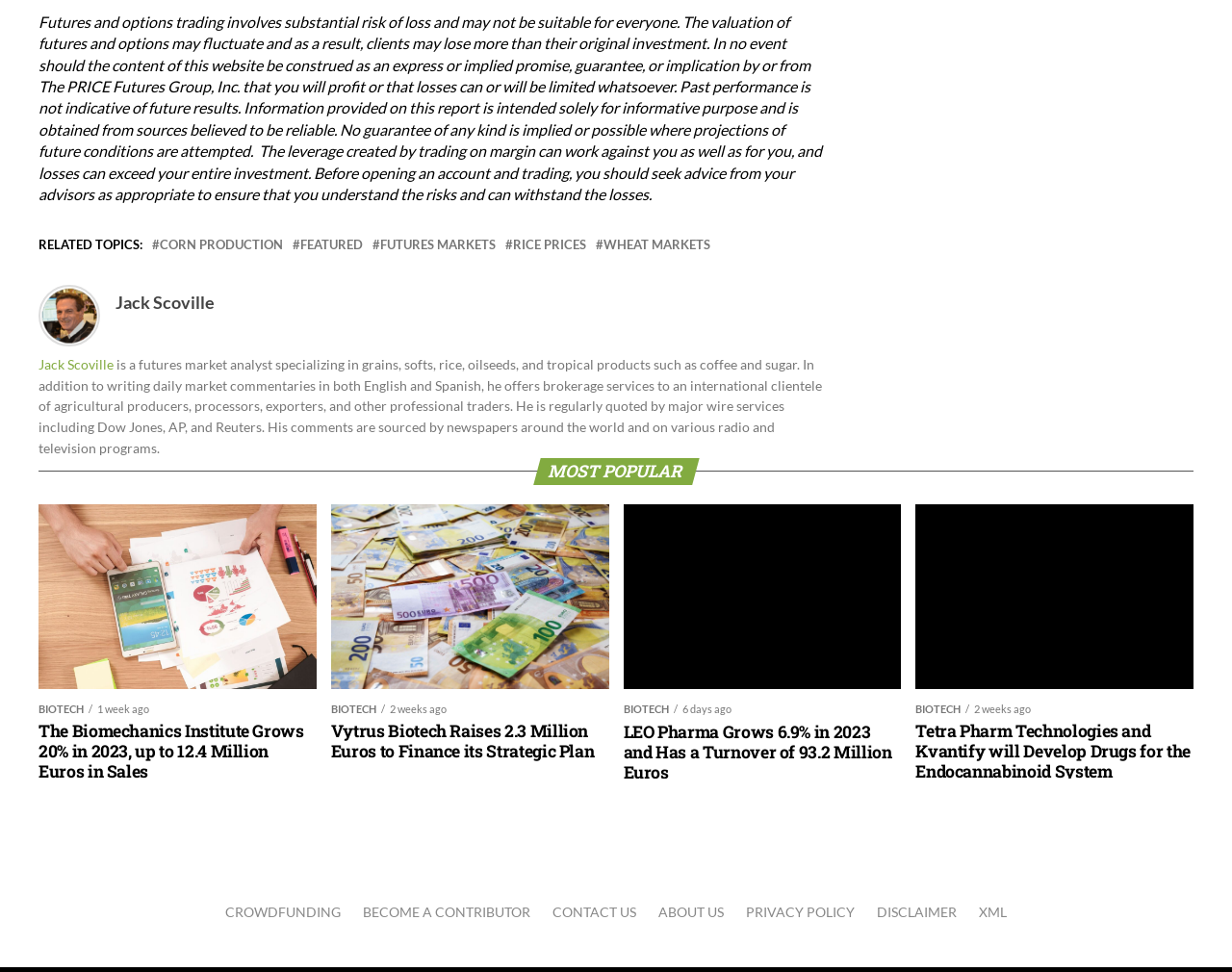How many links are at the bottom of the webpage?
Provide a detailed answer to the question, using the image to inform your response.

At the bottom of the webpage, there are eight links: 'CROWDFUNDING', 'BECOME A CONTRIBUTOR', 'CONTACT US', 'ABOUT US', 'PRIVACY POLICY', 'DISCLAIMER', and 'XML'.